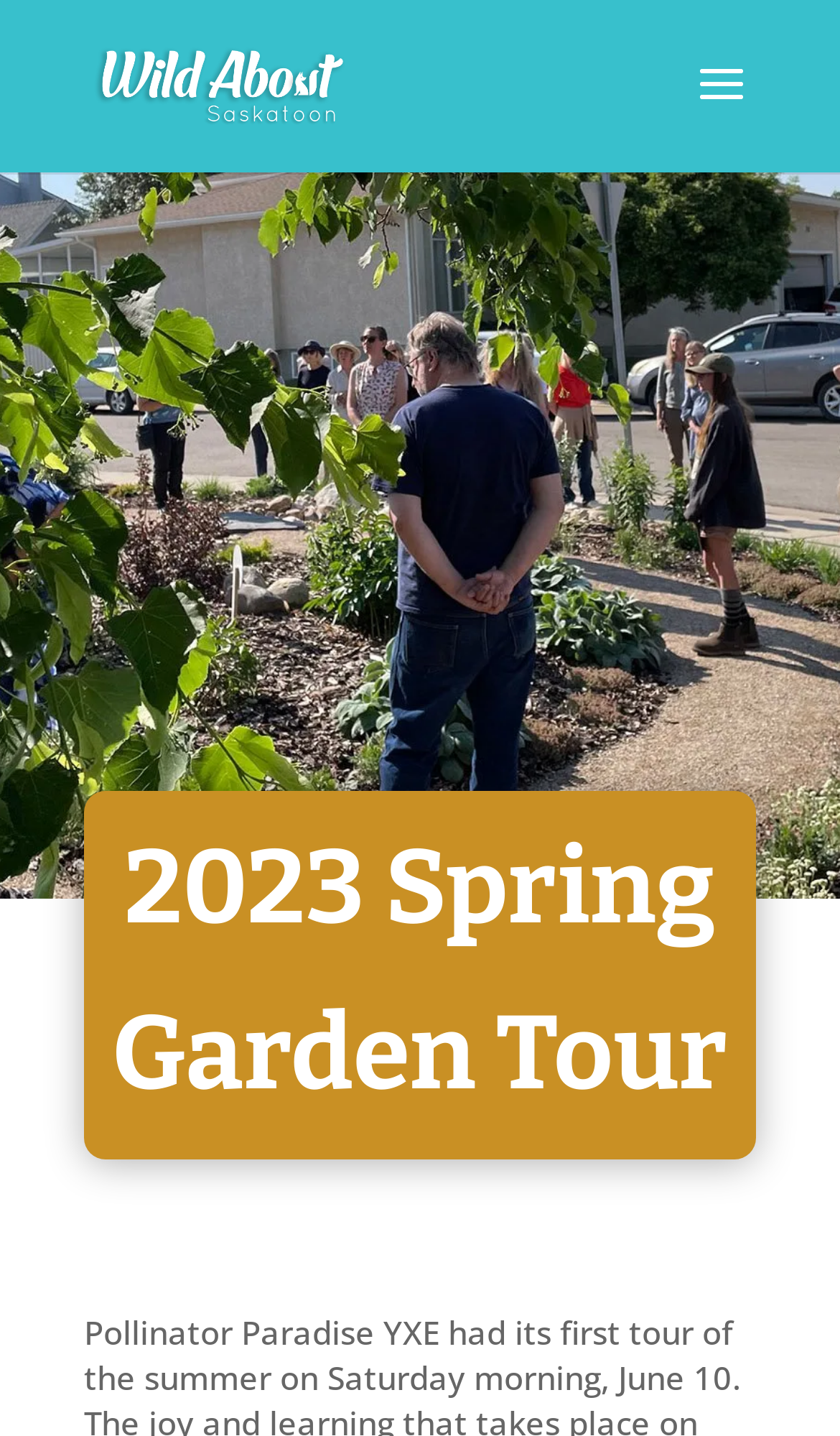Please extract the webpage's main title and generate its text content.

2023 Spring Garden Tour